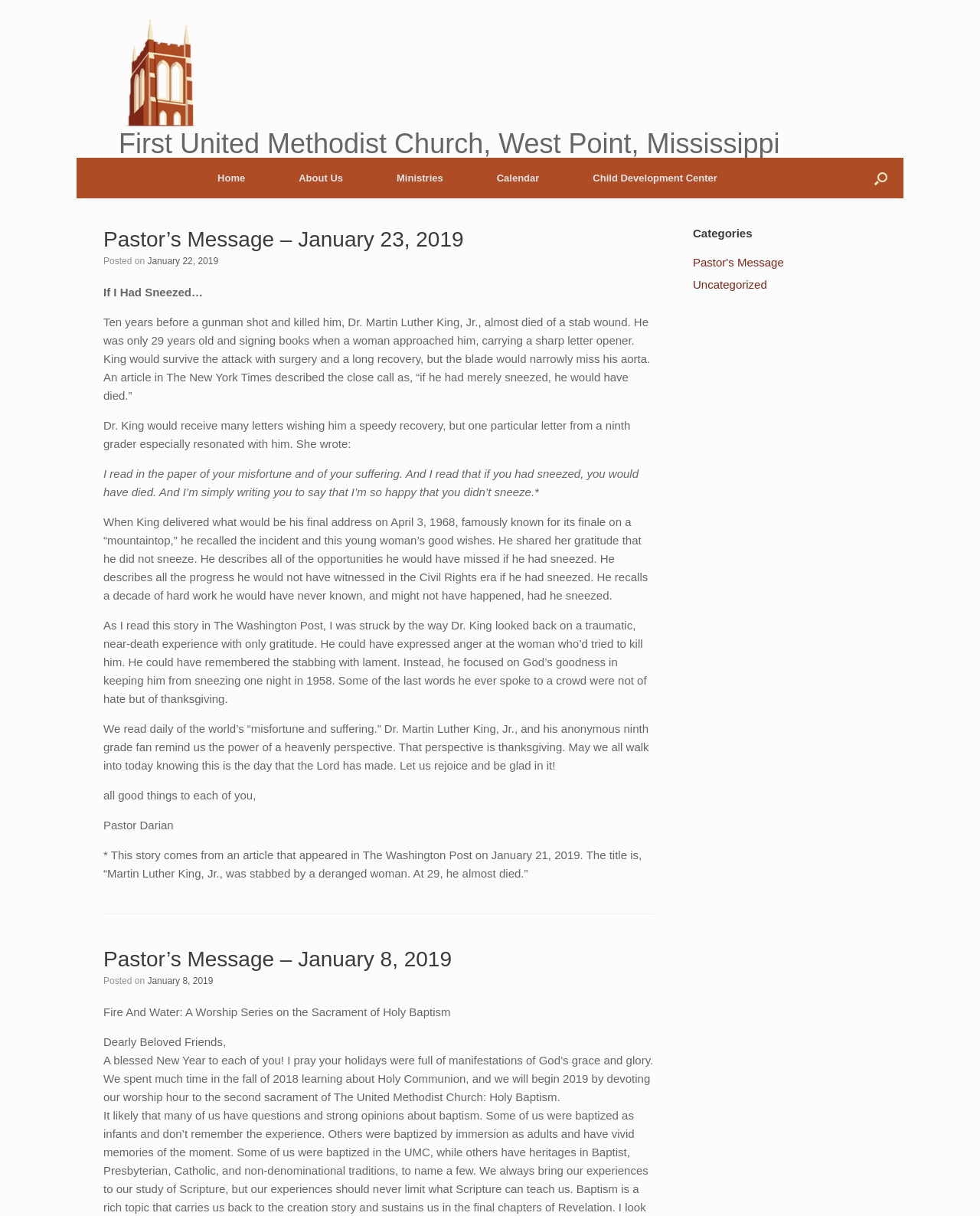Please indicate the bounding box coordinates for the clickable area to complete the following task: "View the 'Categories' section". The coordinates should be specified as four float numbers between 0 and 1, i.e., [left, top, right, bottom].

[0.707, 0.185, 0.895, 0.199]